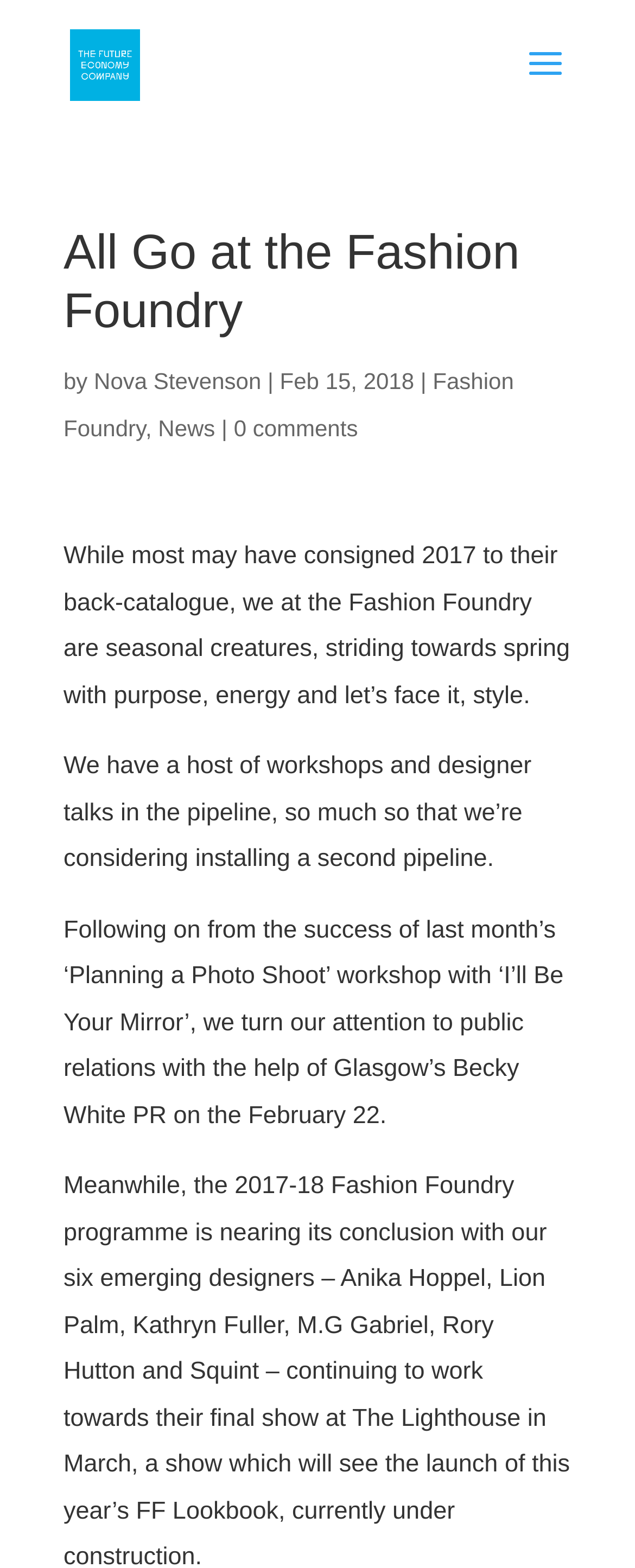Identify and provide the bounding box for the element described by: "alt="The Future Economy Company"".

[0.111, 0.032, 0.221, 0.05]